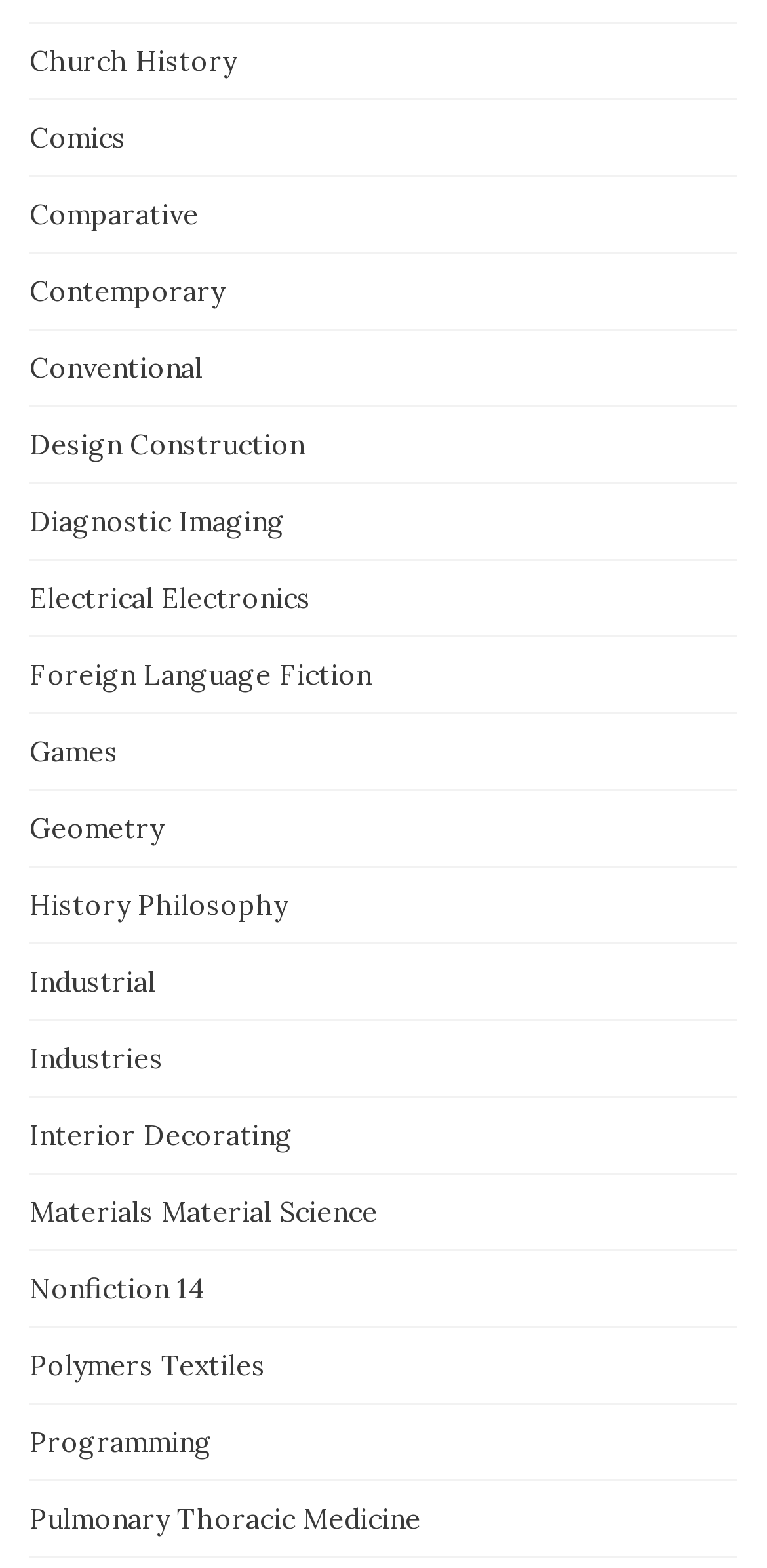Please determine the bounding box coordinates of the section I need to click to accomplish this instruction: "Browse Foreign Language Fiction".

[0.038, 0.42, 0.485, 0.442]